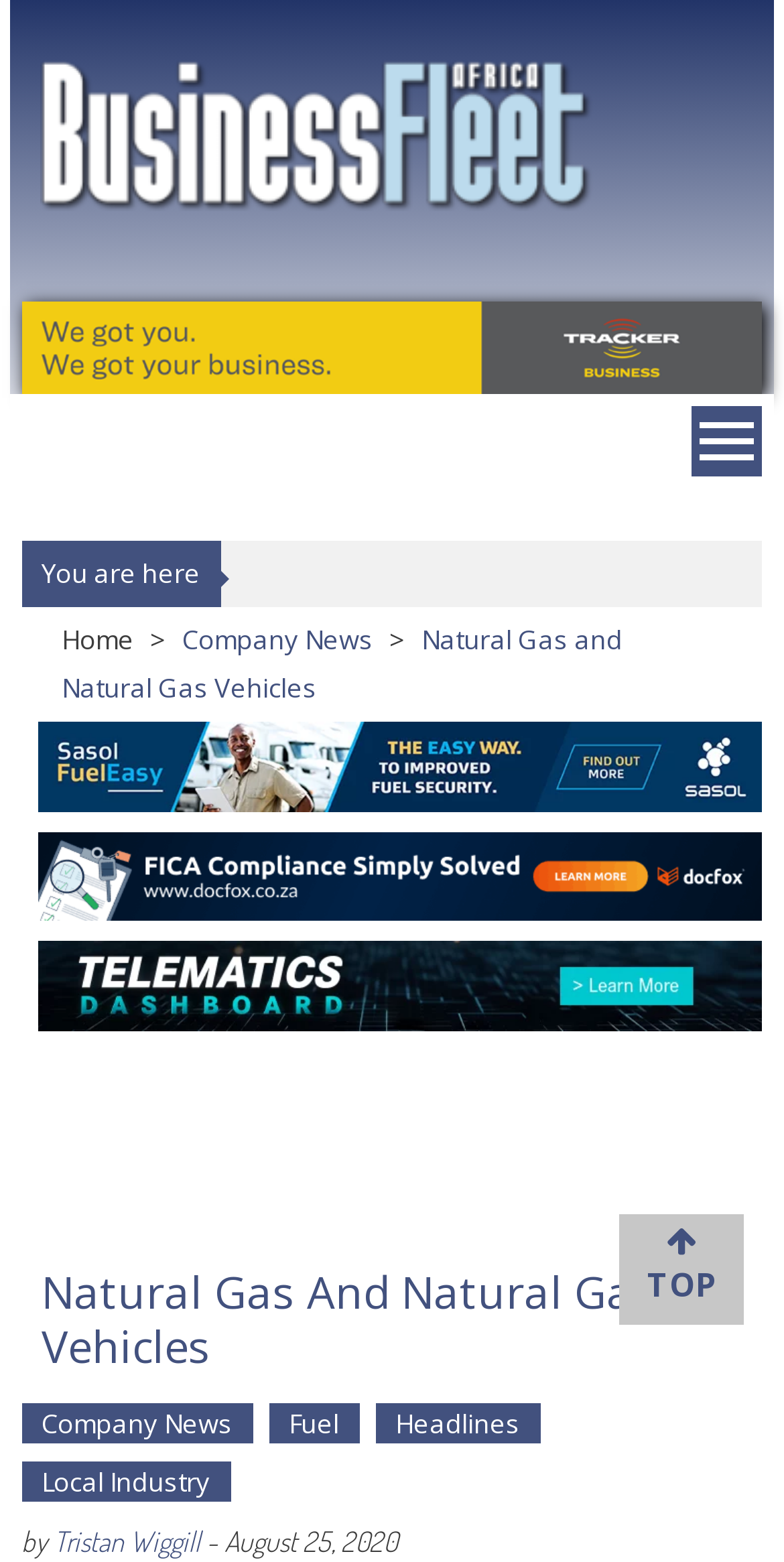Provide the bounding box coordinates of the HTML element described as: "Fuel". The bounding box coordinates should be four float numbers between 0 and 1, i.e., [left, top, right, bottom].

[0.343, 0.899, 0.458, 0.924]